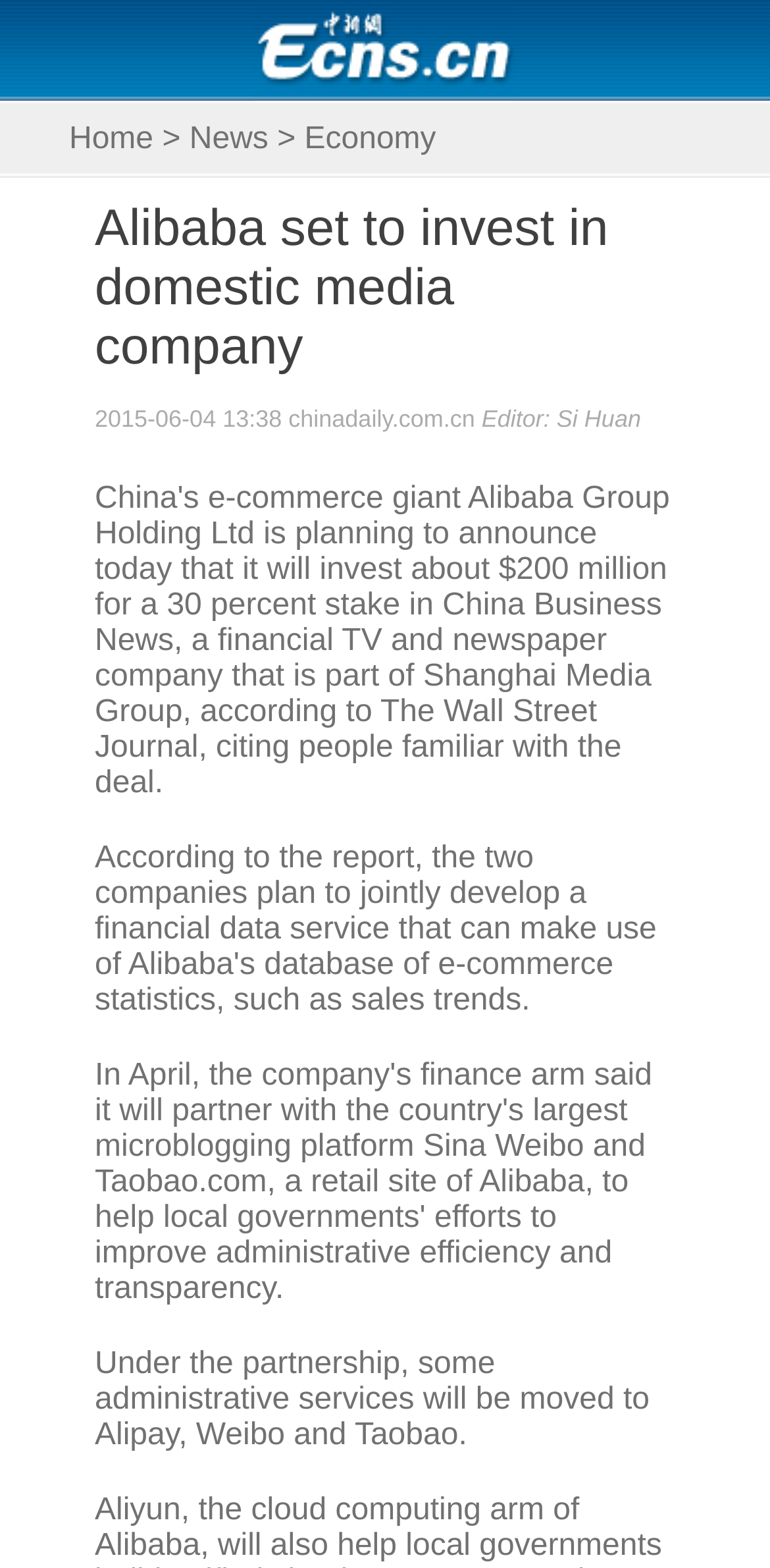What will be moved to Alipay, Weibo, and Taobao?
Using the image as a reference, give an elaborate response to the question.

I found this information by reading the text 'Under the partnership, some administrative services will be moved to Alipay, Weibo and Taobao.' which is located in the article, indicating the specific services that will be transferred to these platforms.